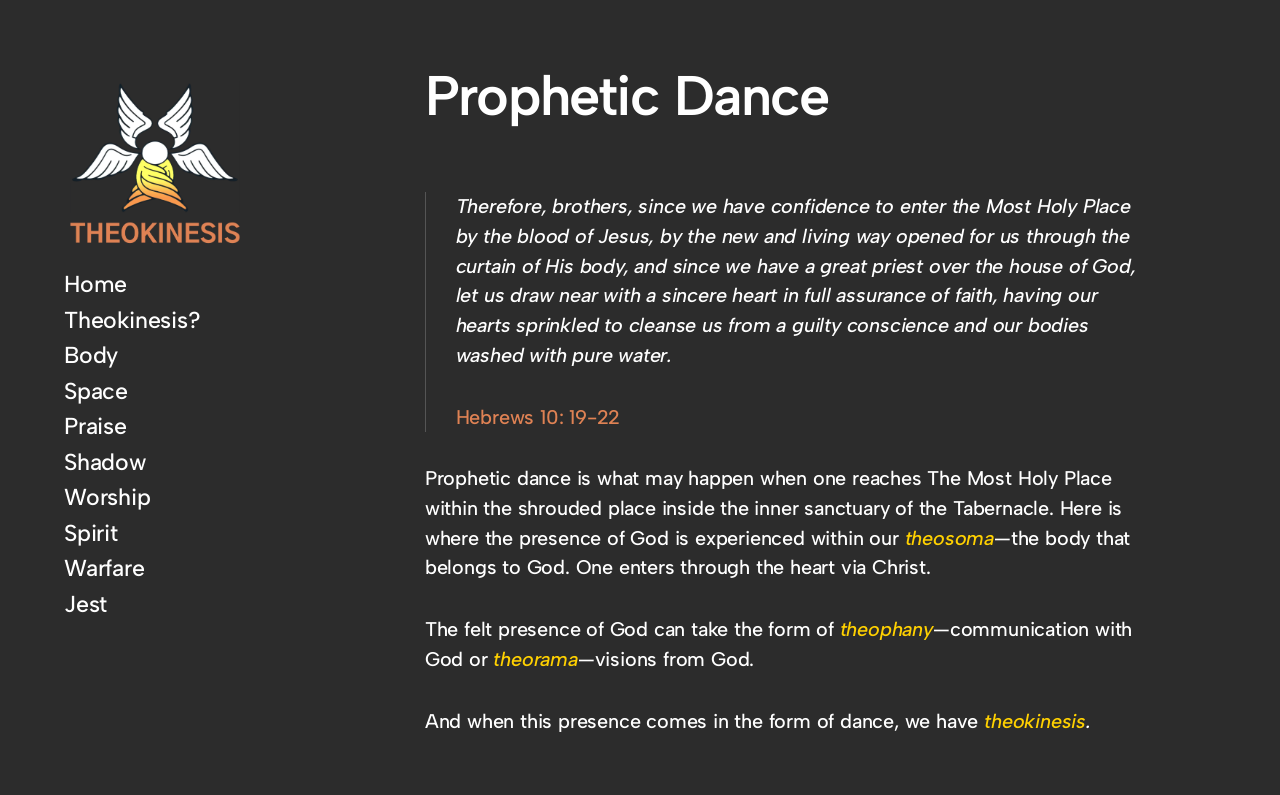Please provide the bounding box coordinate of the region that matches the element description: Home. Coordinates should be in the format (top-left x, top-left y, bottom-right x, bottom-right y) and all values should be between 0 and 1.

[0.05, 0.34, 0.099, 0.377]